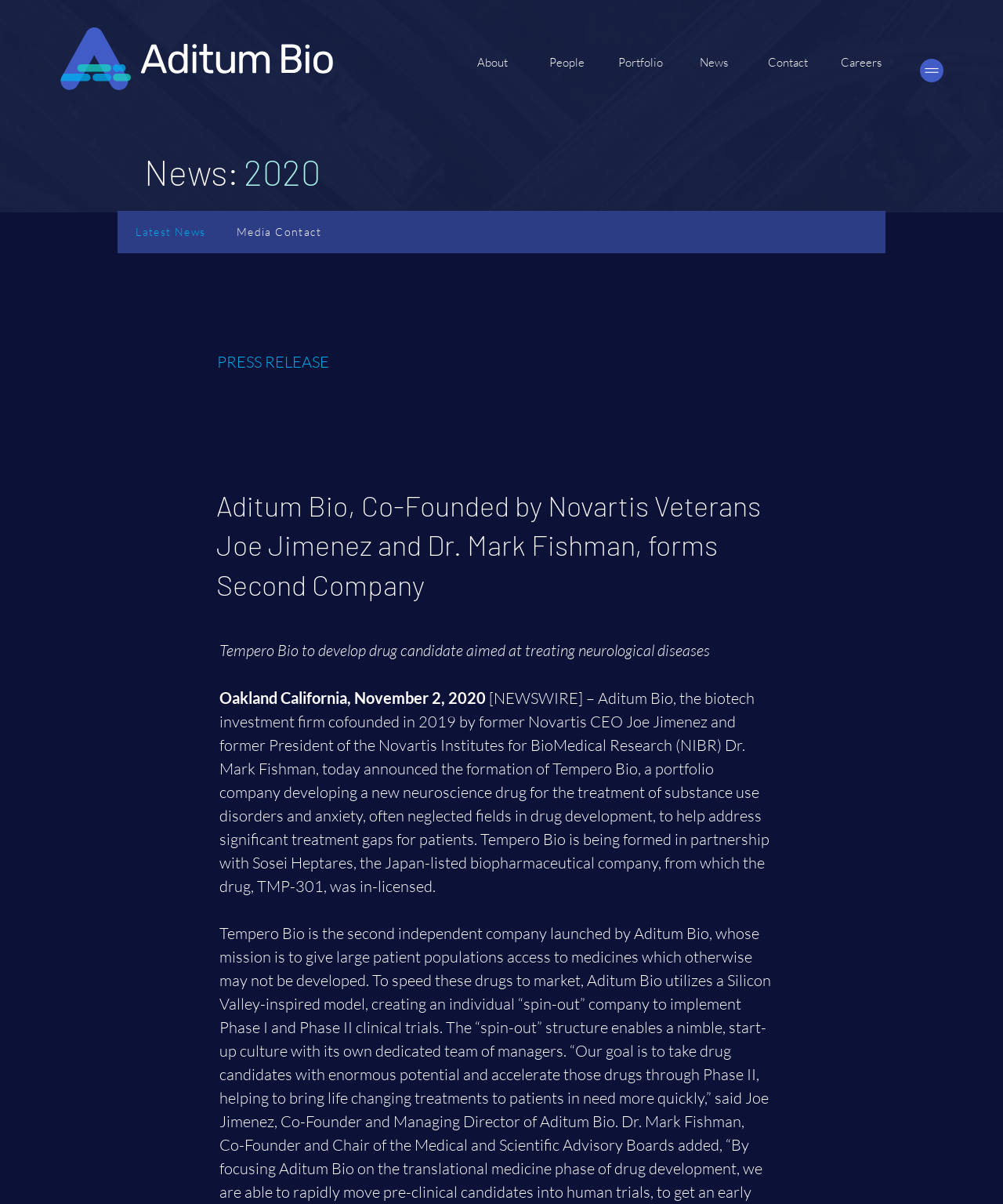Provide a brief response in the form of a single word or phrase:
What is the name of the Japan-listed biopharmaceutical company partnering with Aditum Bio?

Sosei Heptares